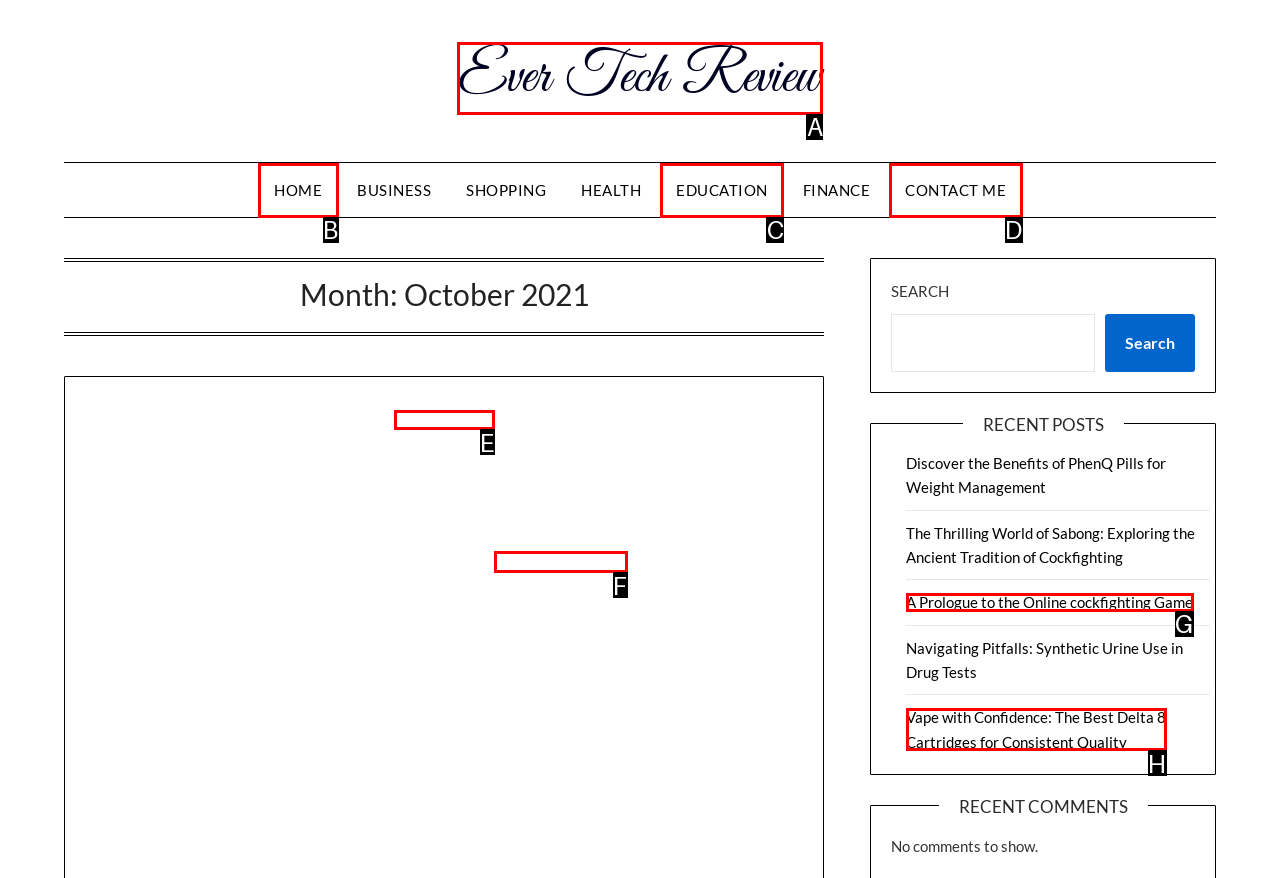Pick the option that corresponds to: Ever Tech Review
Provide the letter of the correct choice.

A